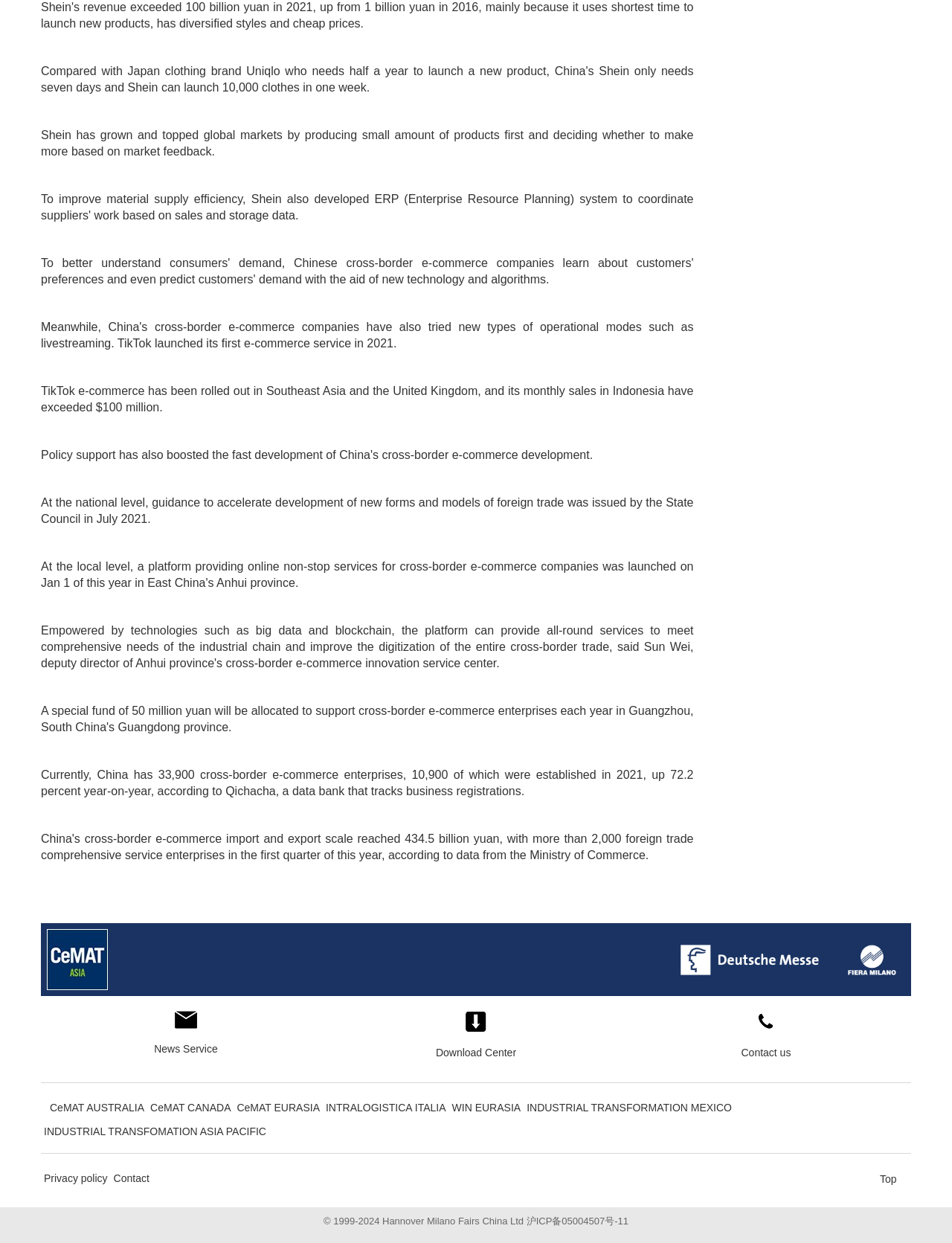Where has TikTok e-commerce been rolled out?
Please provide a detailed and comprehensive answer to the question.

The text states that TikTok e-commerce has been rolled out in Southeast Asia and the United Kingdom, and its monthly sales in Indonesia have exceeded $100 million.